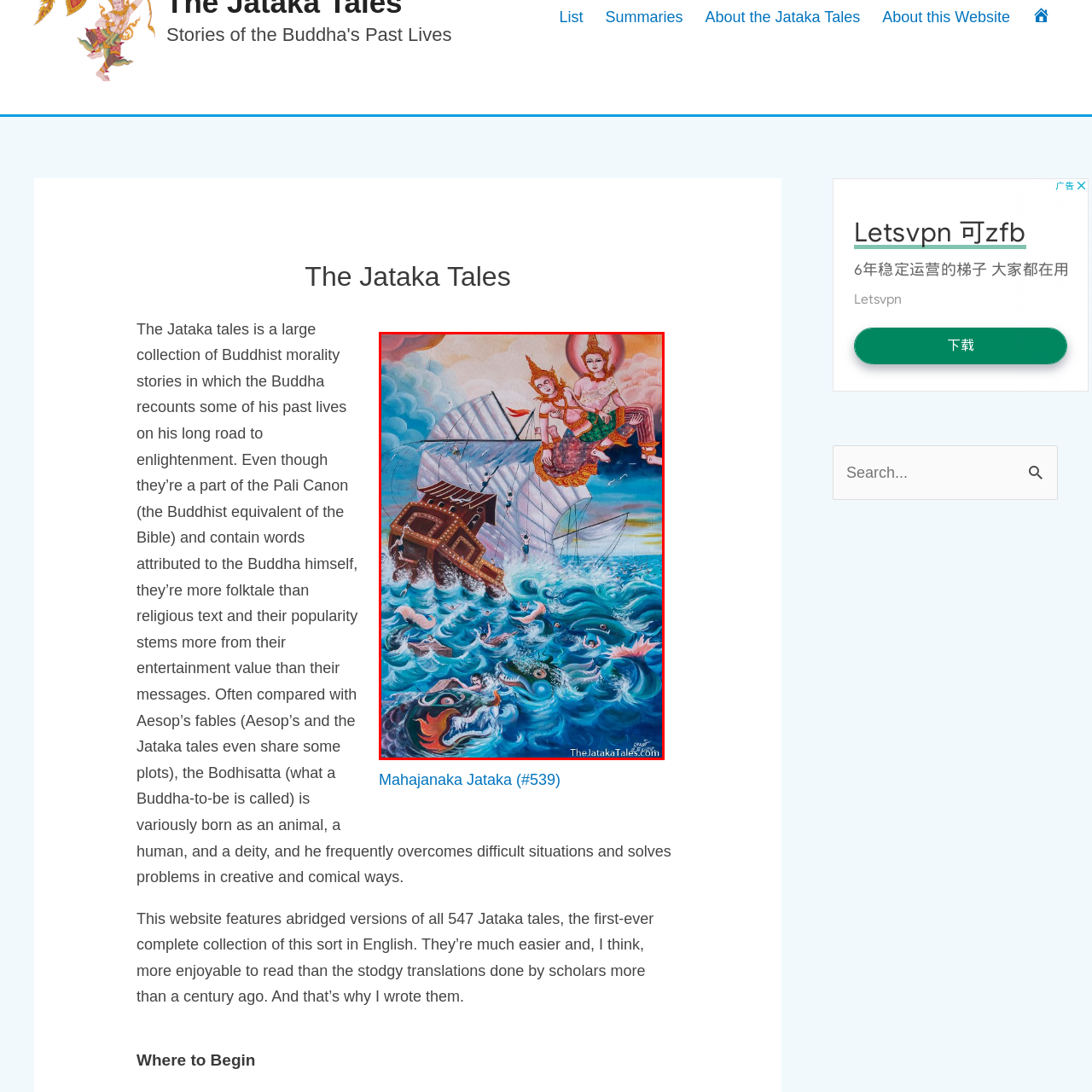Refer to the image area inside the black border, What is the ship depicted as doing in the painting? 
Respond concisely with a single word or phrase.

Breaking apart